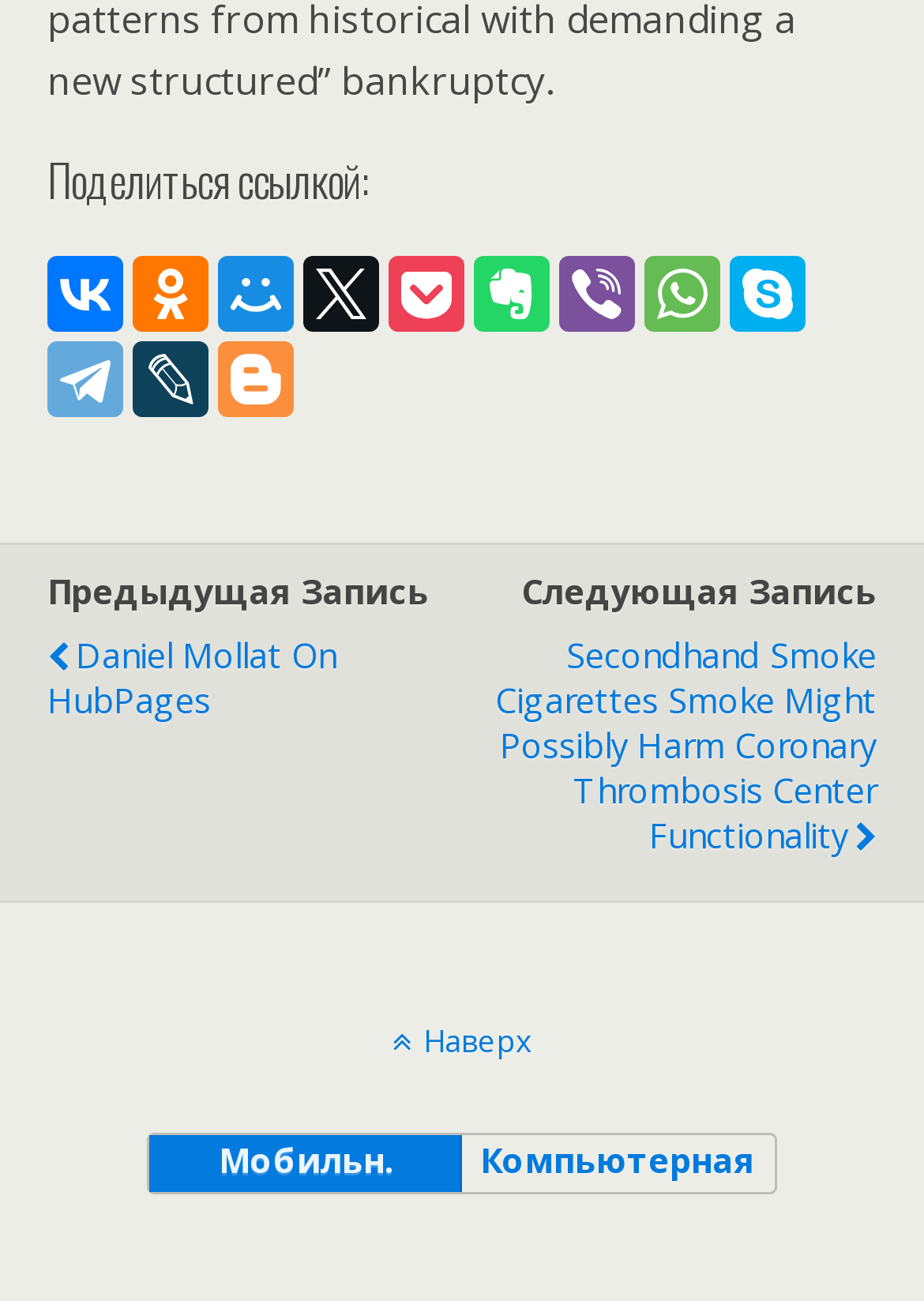Can you give a comprehensive explanation to the question given the content of the image?
How many social media platforms are available for sharing?

I counted the number of links provided under the heading 'Поделиться ссылкой:' which includes VKontakte, Одноклассники, Мой Мир, Twitter, Pocket, Evernote, Viber, WhatsApp, Skype, Telegram, LiveJournal, and Blogger.